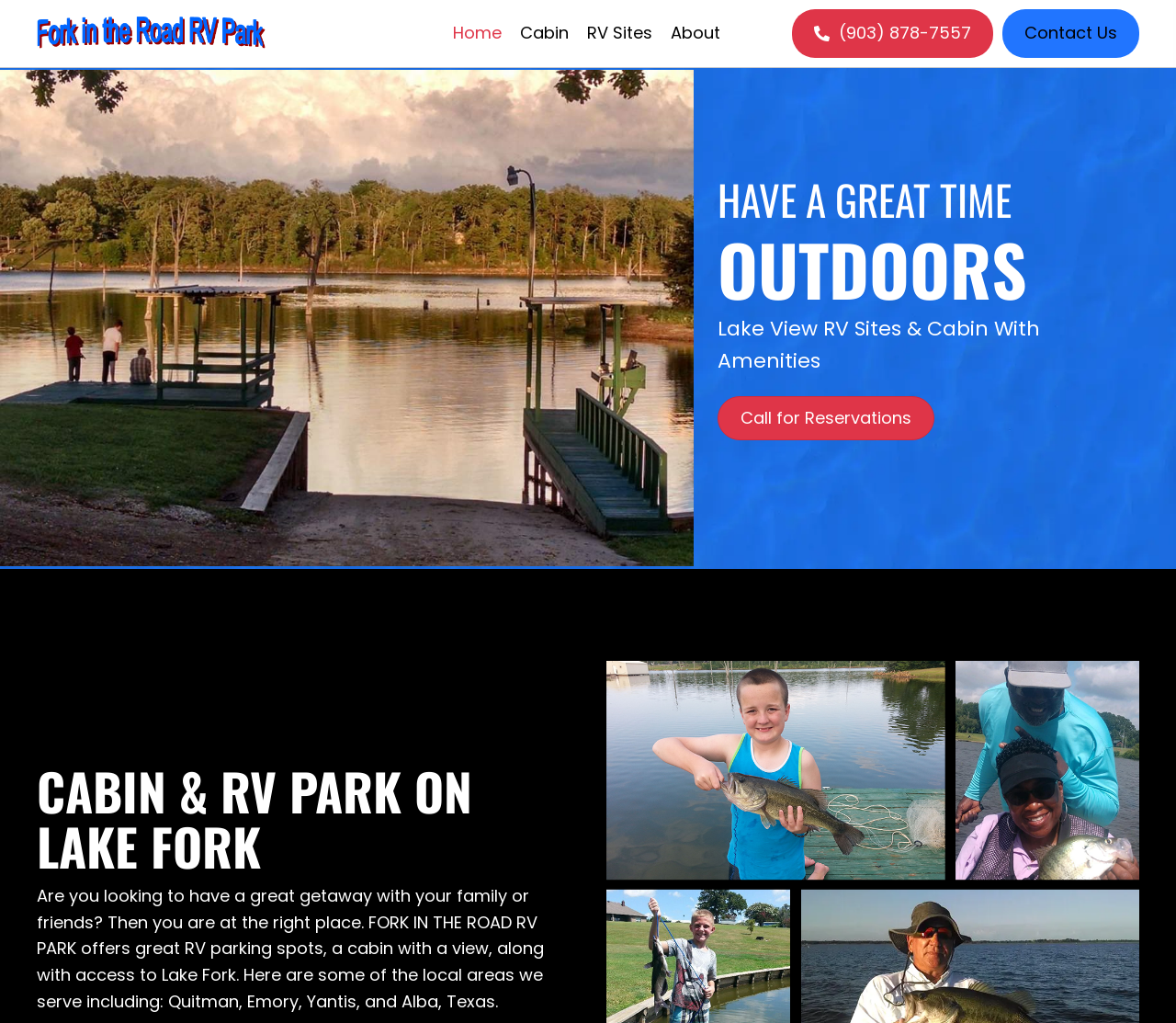Please provide the bounding box coordinates for the element that needs to be clicked to perform the instruction: "Click the 'Cabin' link". The coordinates must consist of four float numbers between 0 and 1, formatted as [left, top, right, bottom].

[0.435, 0.016, 0.484, 0.05]